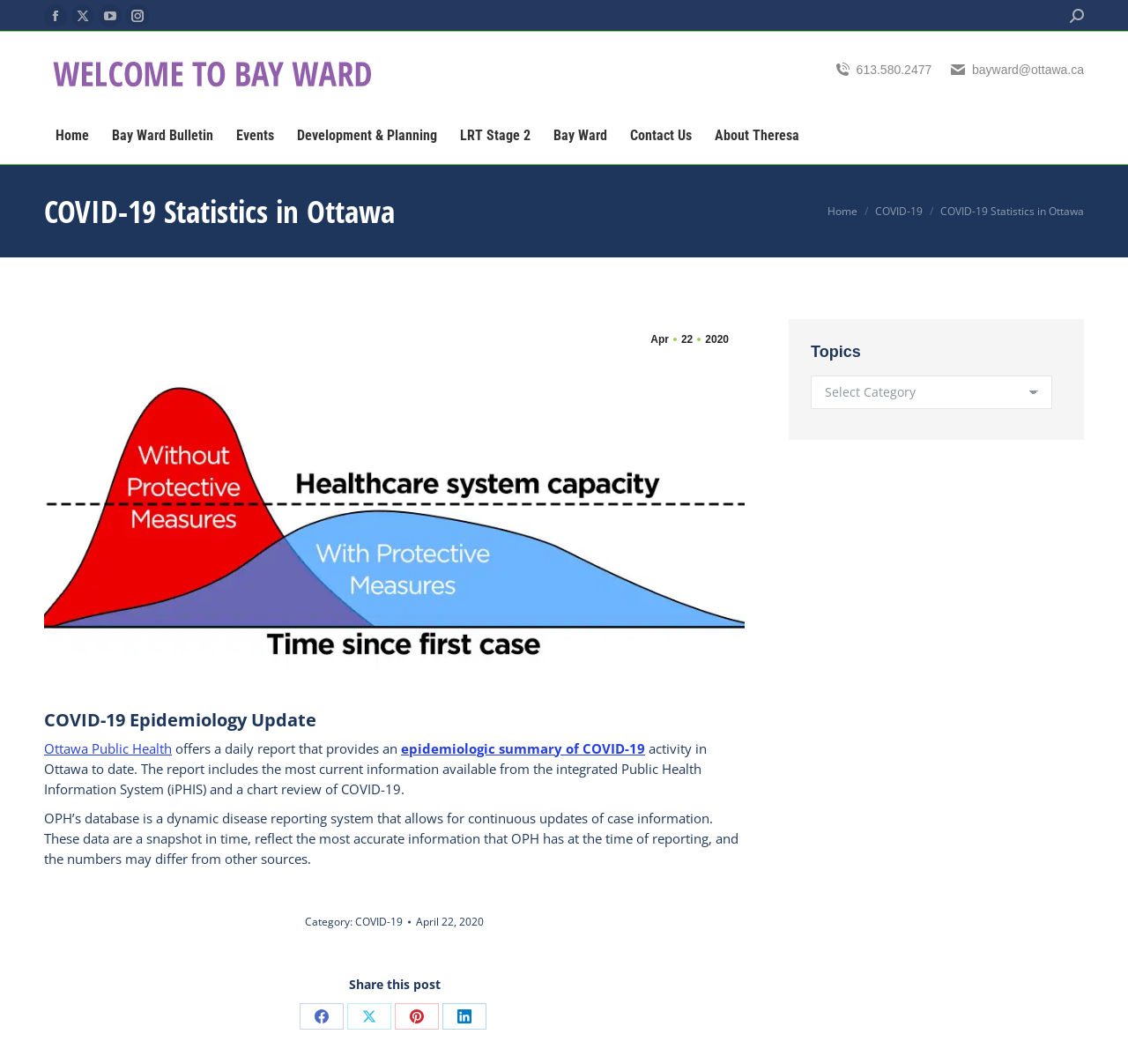Give a concise answer using one word or a phrase to the following question:
What is the topic of the webpage?

COVID-19